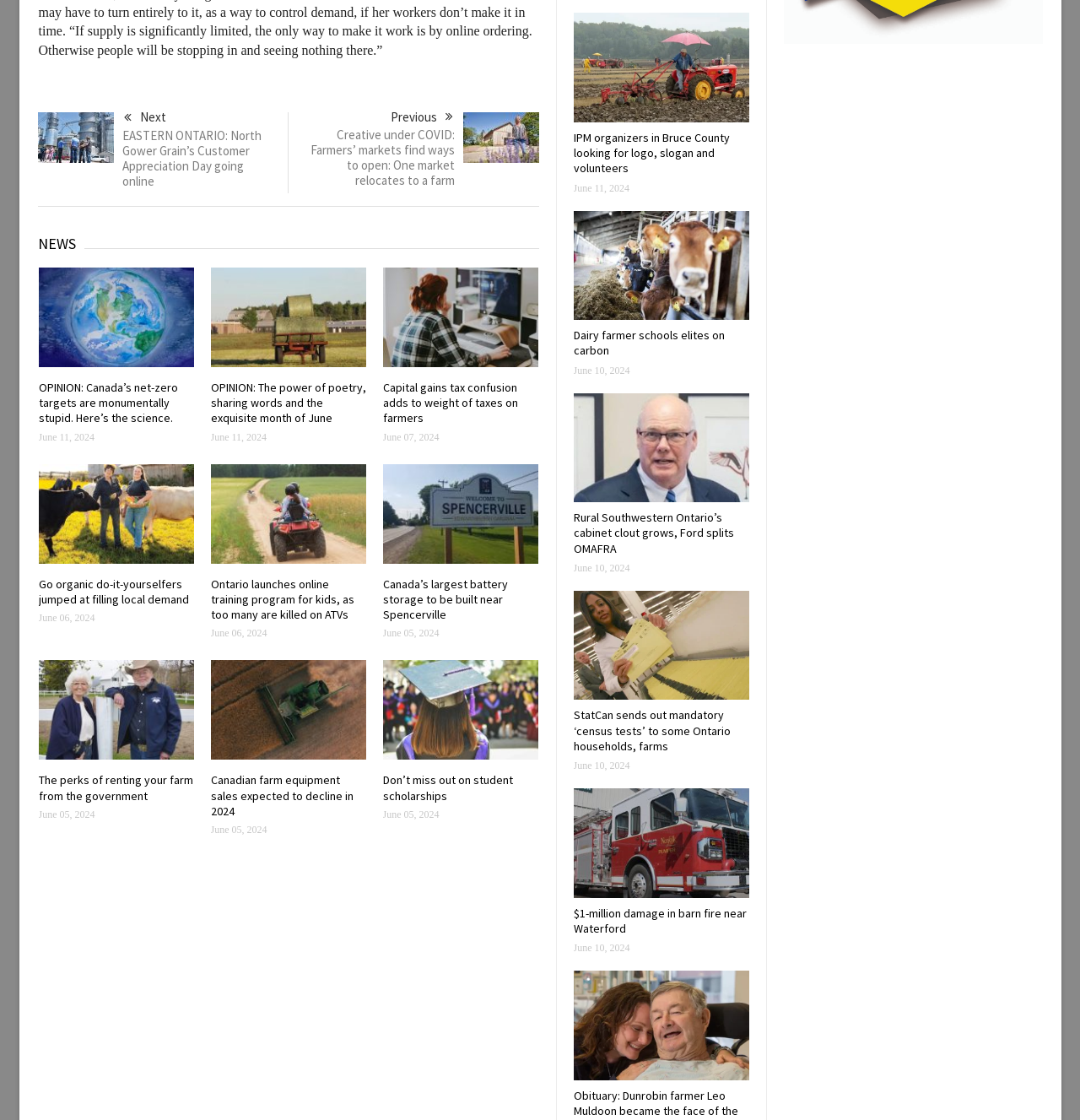How many links are there in the news article 'OPINION: Canada’s net-zero targets are monumentally stupid. Here’s the science.'?
Refer to the image and provide a thorough answer to the question.

I found two link elements with the text 'OPINION: Canada’s net-zero targets are monumentally stupid. Here’s the science.' at coordinates [0.036, 0.282, 0.179, 0.294] and [0.036, 0.339, 0.164, 0.38], which suggests that there are two links in the news article.